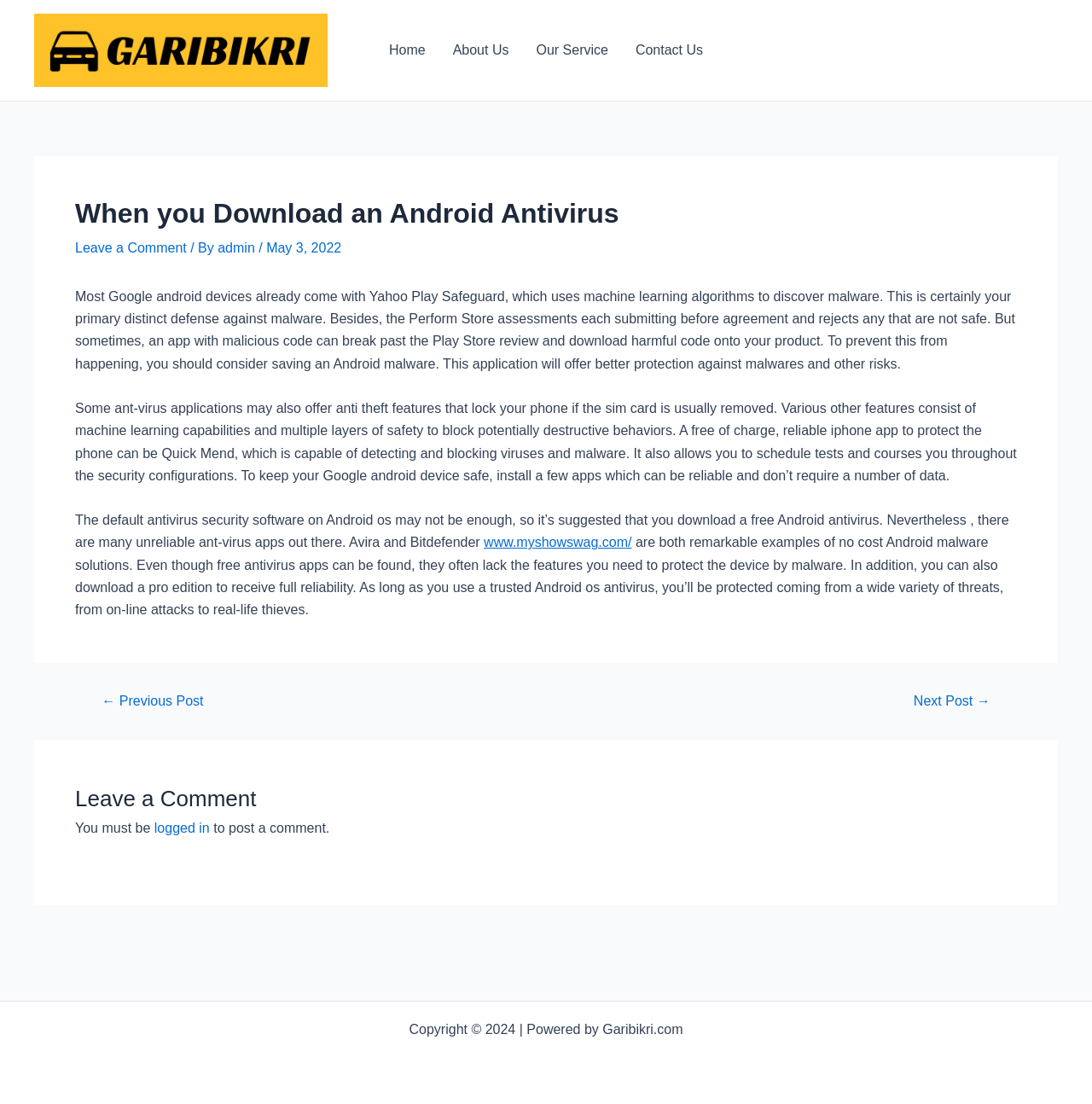What is the primary defense against malware?
Kindly give a detailed and elaborate answer to the question.

According to the article, most Google Android devices already come with Yahoo Play Safeguard, which uses machine learning algorithms to discover malware. This is stated as the primary distinct defense against malware.